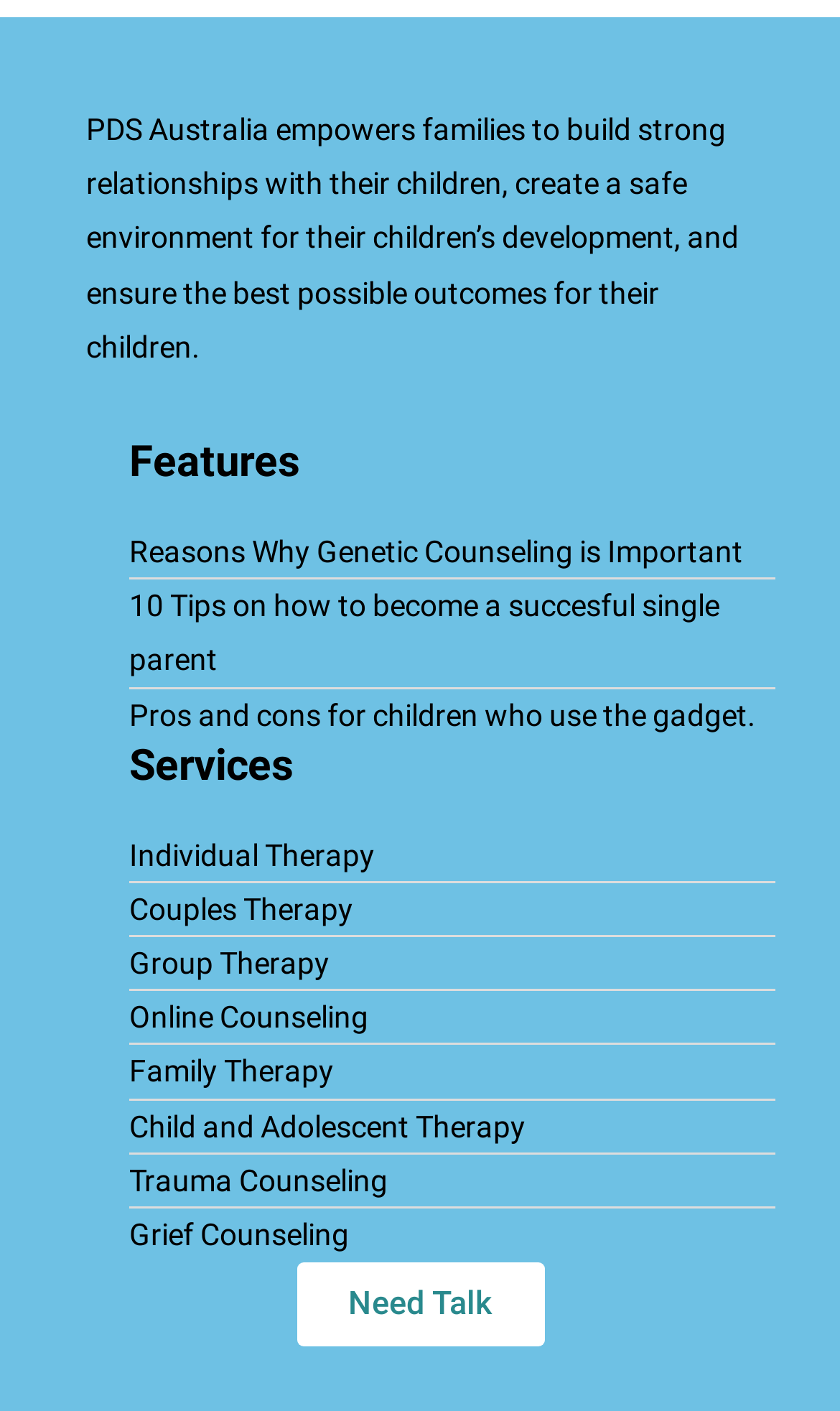Respond to the question below with a single word or phrase:
How many types of therapy services are offered?

7